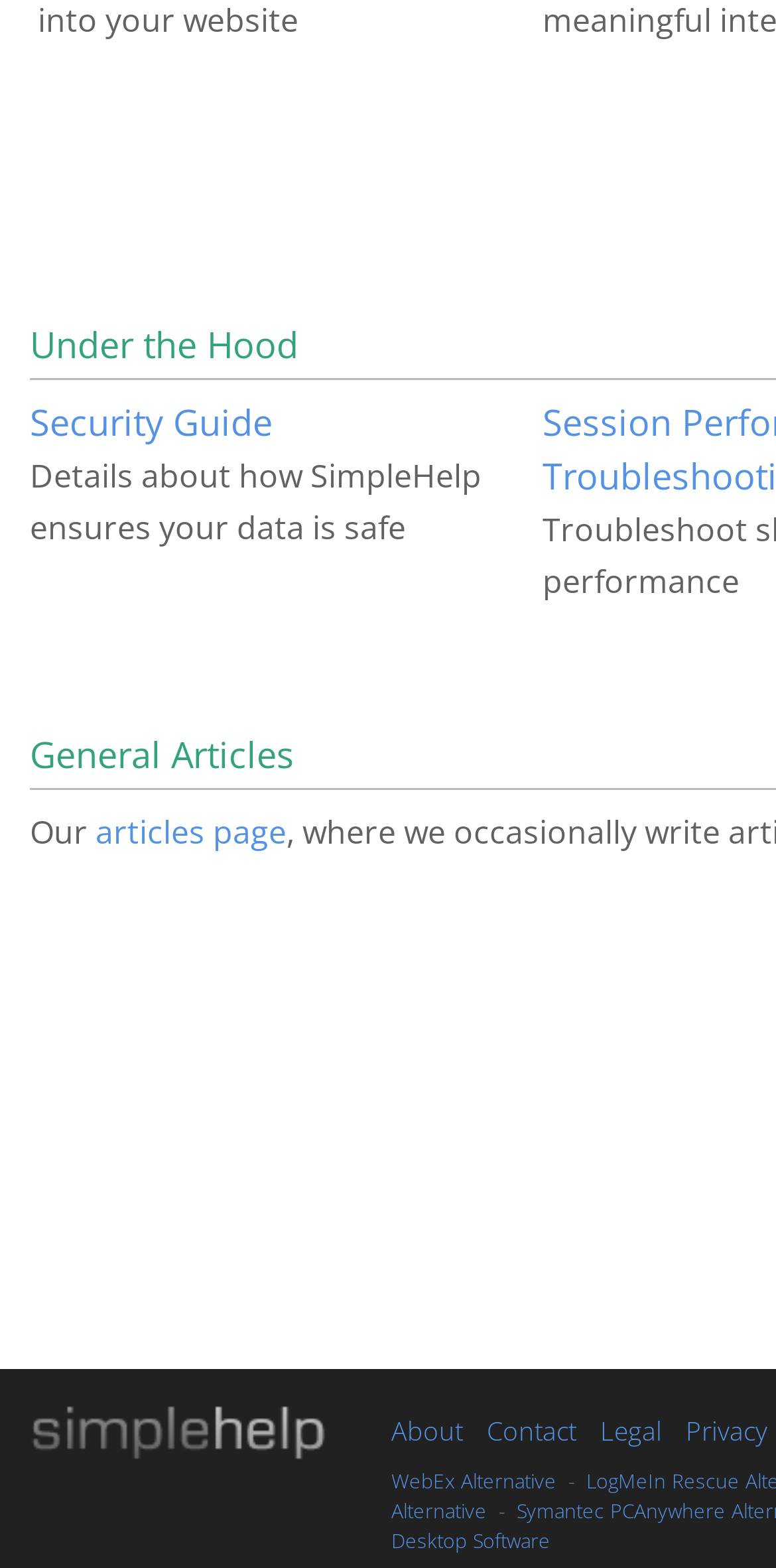What is the purpose of the webpage?
Please provide a comprehensive and detailed answer to the question.

The webpage appears to provide information about SimpleHelp, including a Security Guide, articles, and other resources. The presence of links to 'About', 'Contact', and 'Legal' pages suggests that the webpage is intended to provide information about the company and its services.